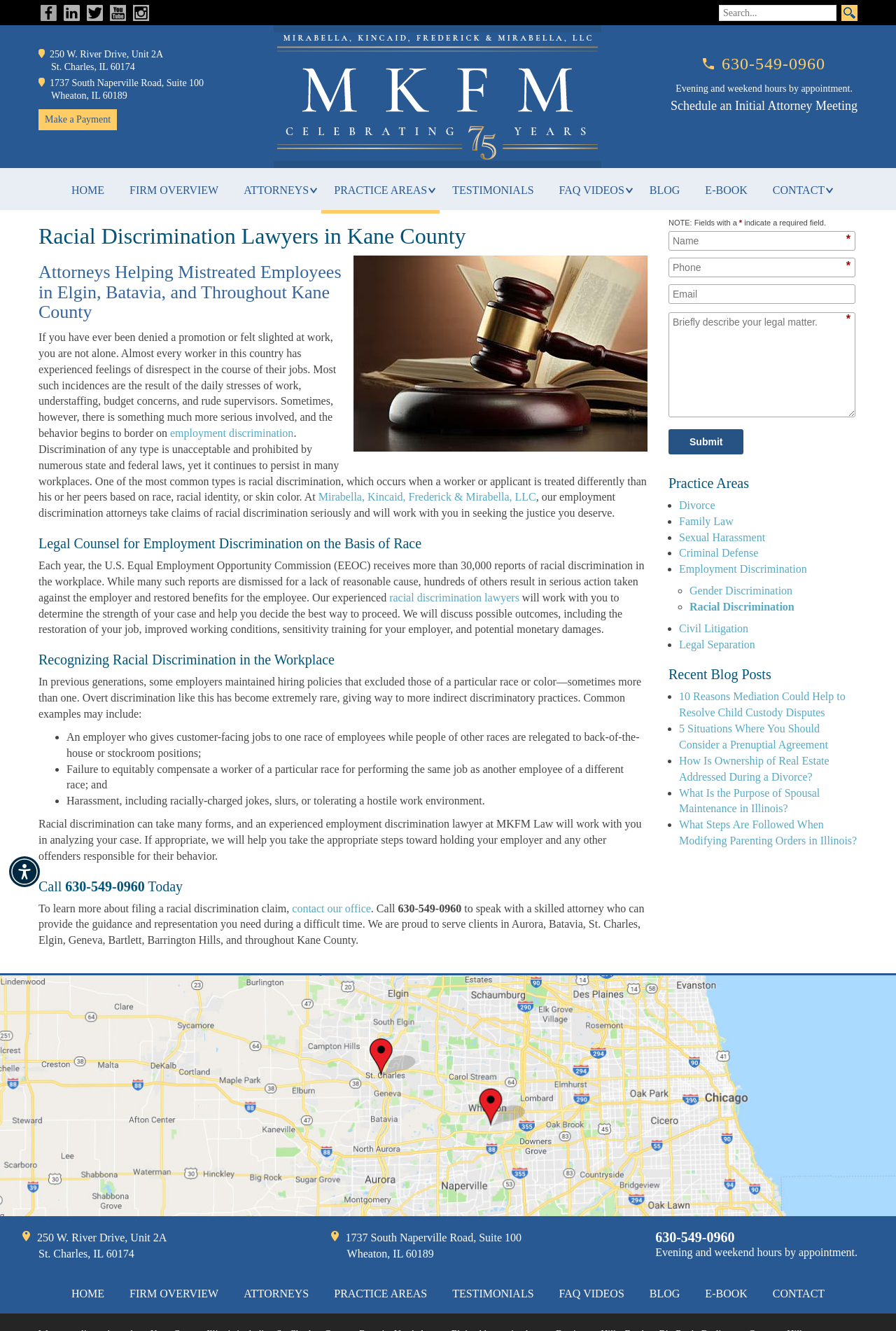Determine the bounding box coordinates for the area that needs to be clicked to fulfill this task: "Call the phone number". The coordinates must be given as four float numbers between 0 and 1, i.e., [left, top, right, bottom].

[0.805, 0.041, 0.921, 0.055]